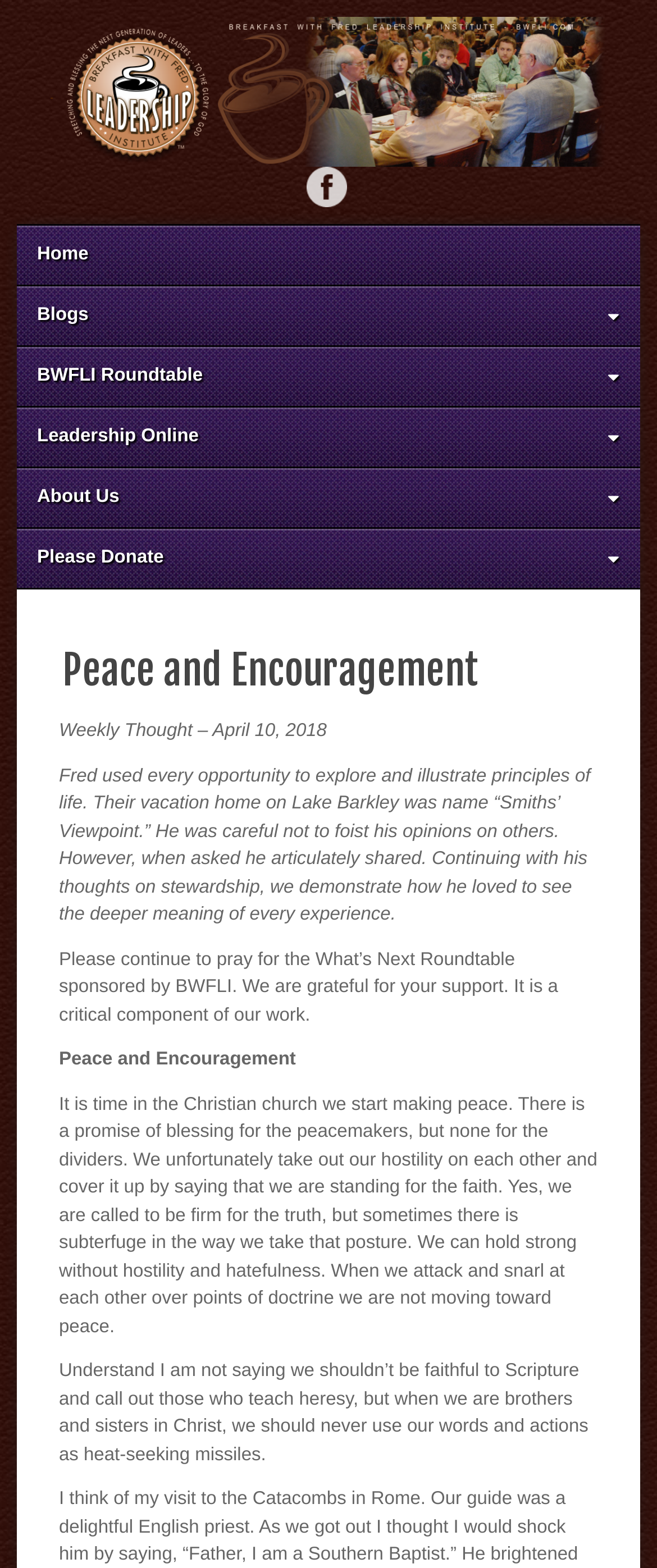Identify the bounding box coordinates for the region to click in order to carry out this instruction: "Visit the Facebook page". Provide the coordinates using four float numbers between 0 and 1, formatted as [left, top, right, bottom].

[0.465, 0.107, 0.527, 0.132]